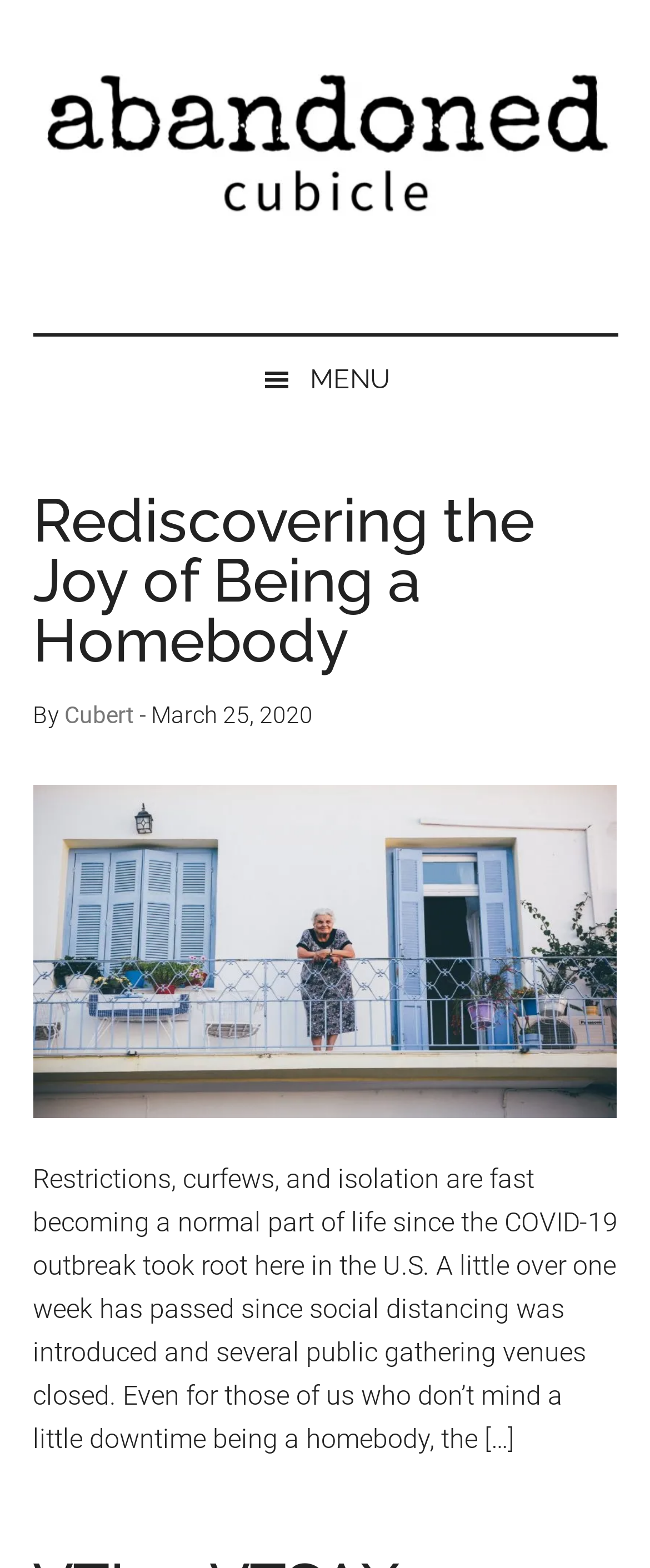Given the element description, predict the bounding box coordinates in the format (top-left x, top-left y, bottom-right x, bottom-right y), using floating point numbers between 0 and 1: Cubert

[0.099, 0.447, 0.206, 0.464]